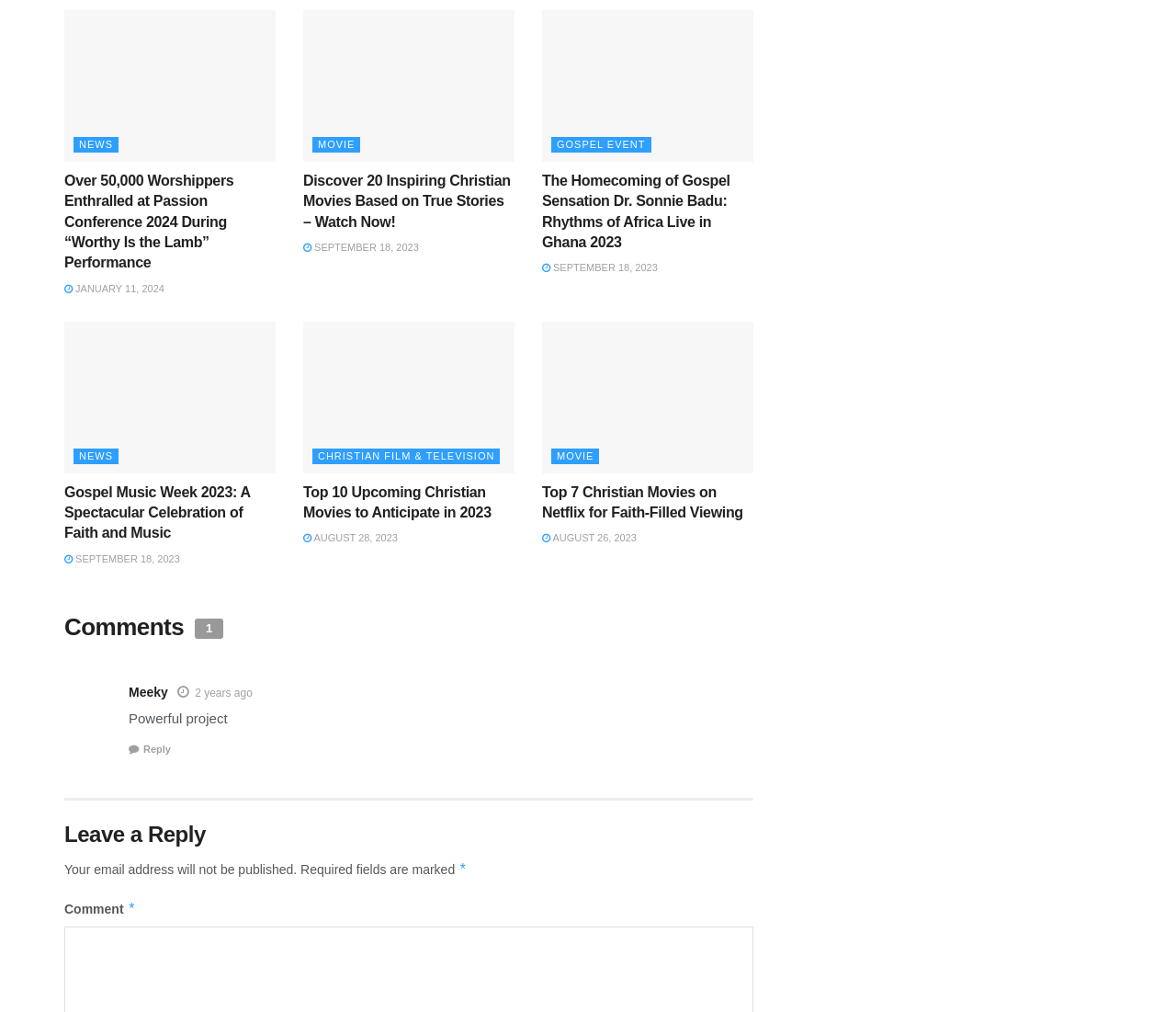What is the topic of the first article?
Refer to the image and provide a one-word or short phrase answer.

Passion Conference